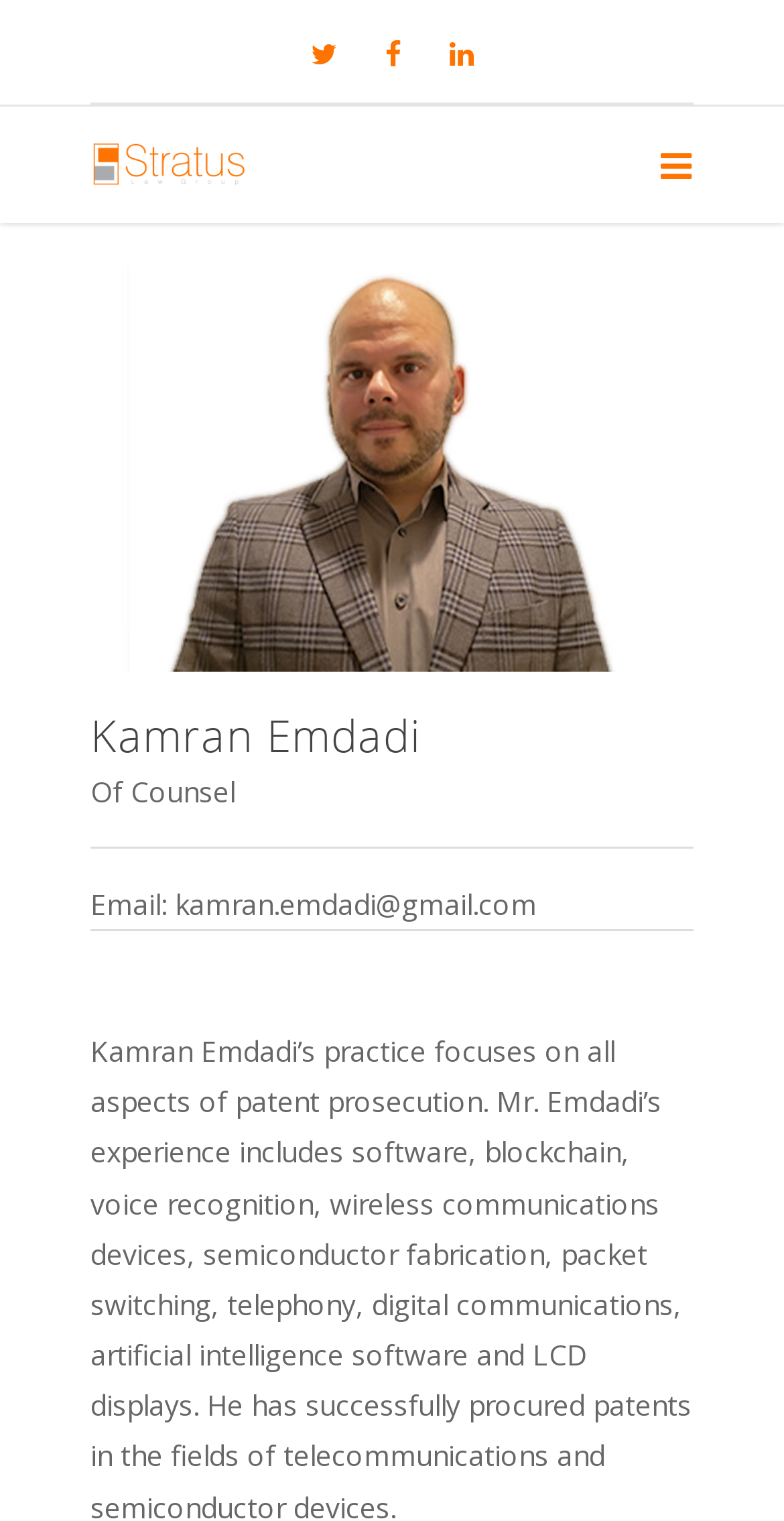Determine the bounding box coordinates of the UI element described below. Use the format (top-left x, top-left y, bottom-right x, bottom-right y) with floating point numbers between 0 and 1: Kamran Emdadi

[0.115, 0.462, 0.537, 0.502]